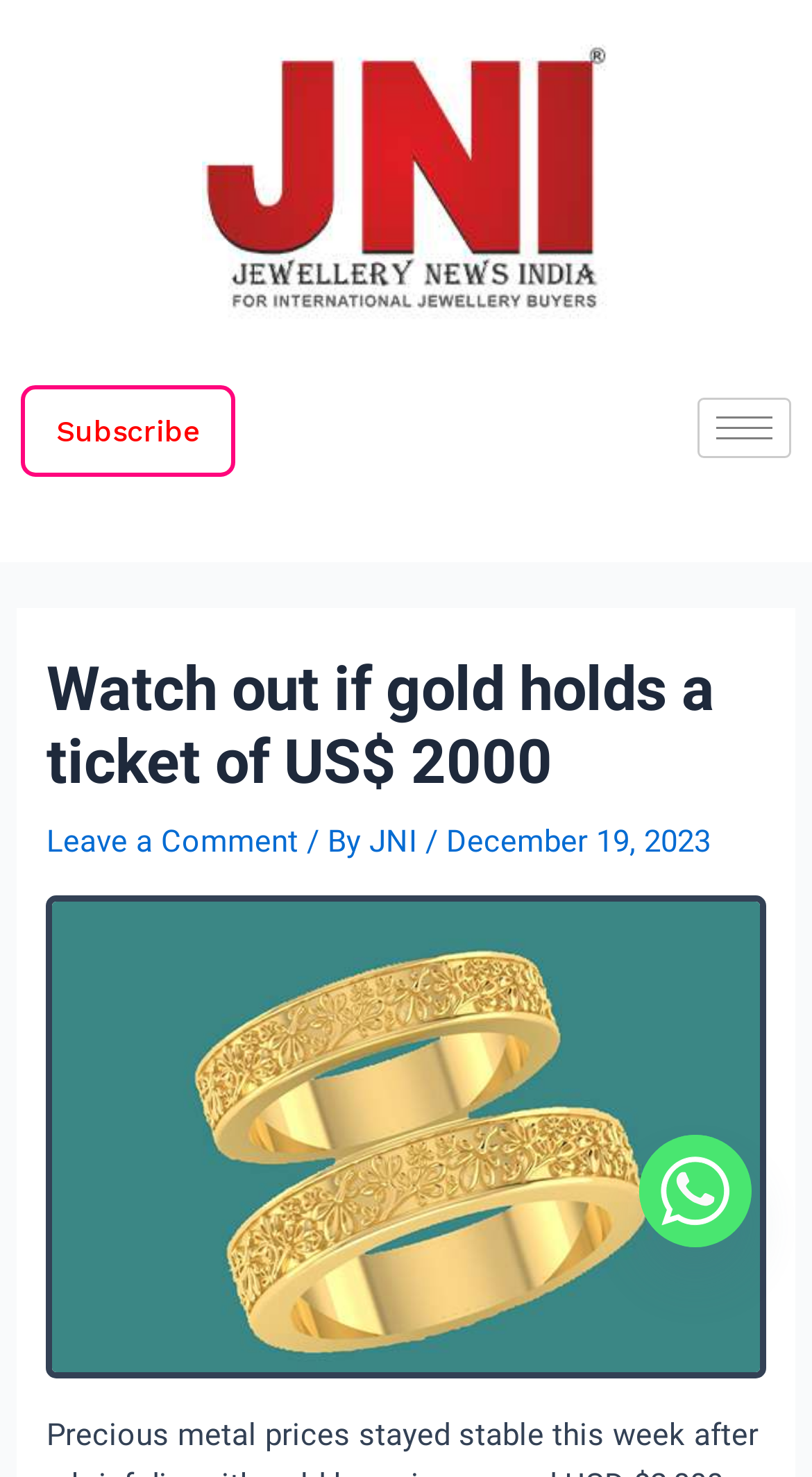Craft a detailed narrative of the webpage's structure and content.

The webpage appears to be an article or blog post about precious metal prices, specifically gold and silver. At the top of the page, there is a header section that contains the title "Watch out if gold holds a ticket of US$ 2000" and a subtitle indicating the author, "JNI", and the date, "December 19, 2023". Below the title, there is a link to "Leave a Comment" and a phrase "/ By" separating the author's name from the date.

To the left of the header section, there is a link to "Subscribe" and a button with a hamburger icon. The hamburger icon button is positioned slightly above the "Subscribe" link.

The main content of the page is an image, which takes up a significant portion of the page, spanning from the top to the bottom of the header section. The image is not described, but it is likely related to the article's topic.

At the bottom of the page, there is a link to "Whatsapp" accompanied by an image, which is likely a social media sharing button.

Overall, the webpage has a simple layout with a clear hierarchy of elements, making it easy to navigate and read.